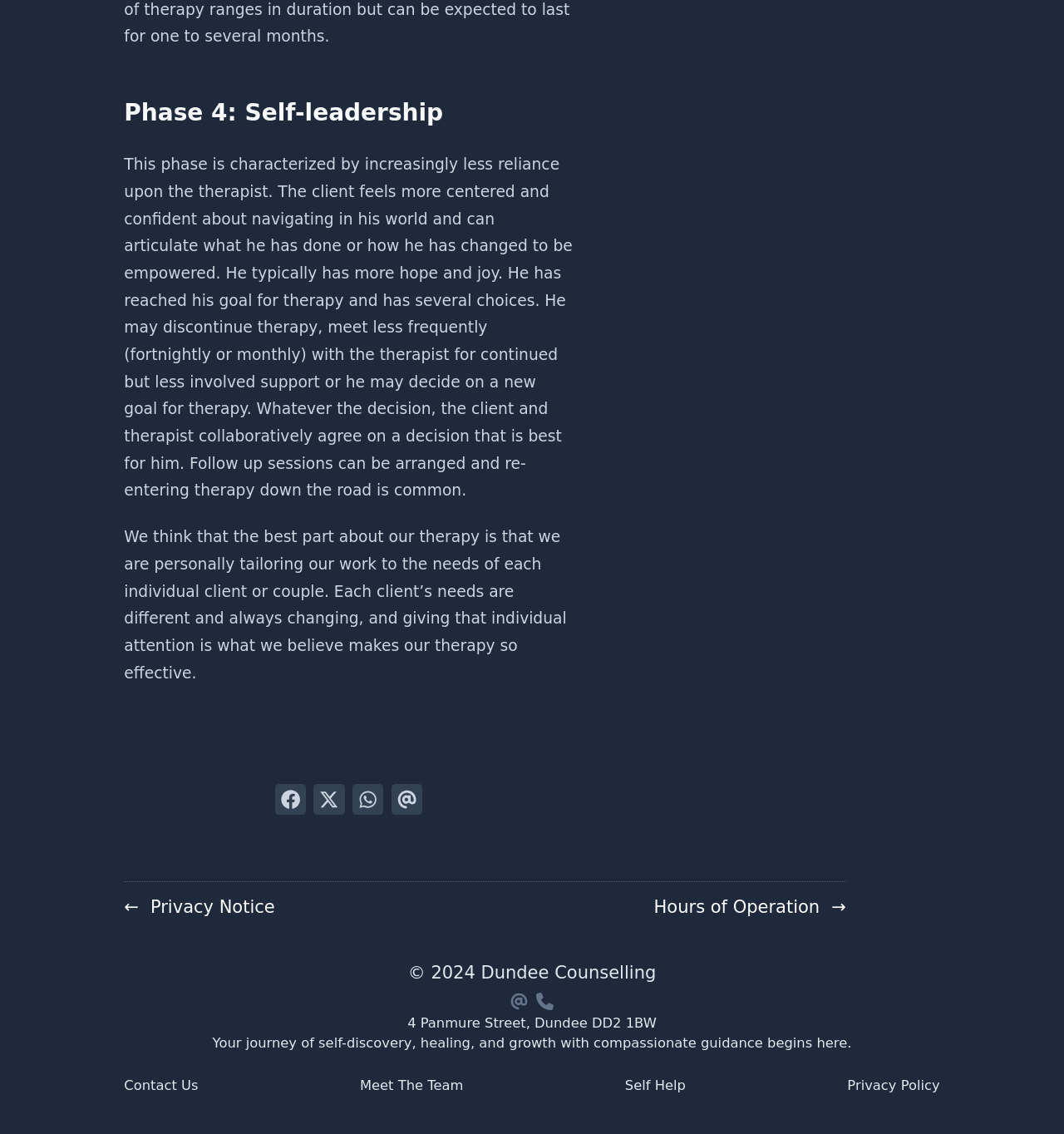Answer this question using a single word or a brief phrase:
How can the client share the content?

Via Facebook, Twitter, or email